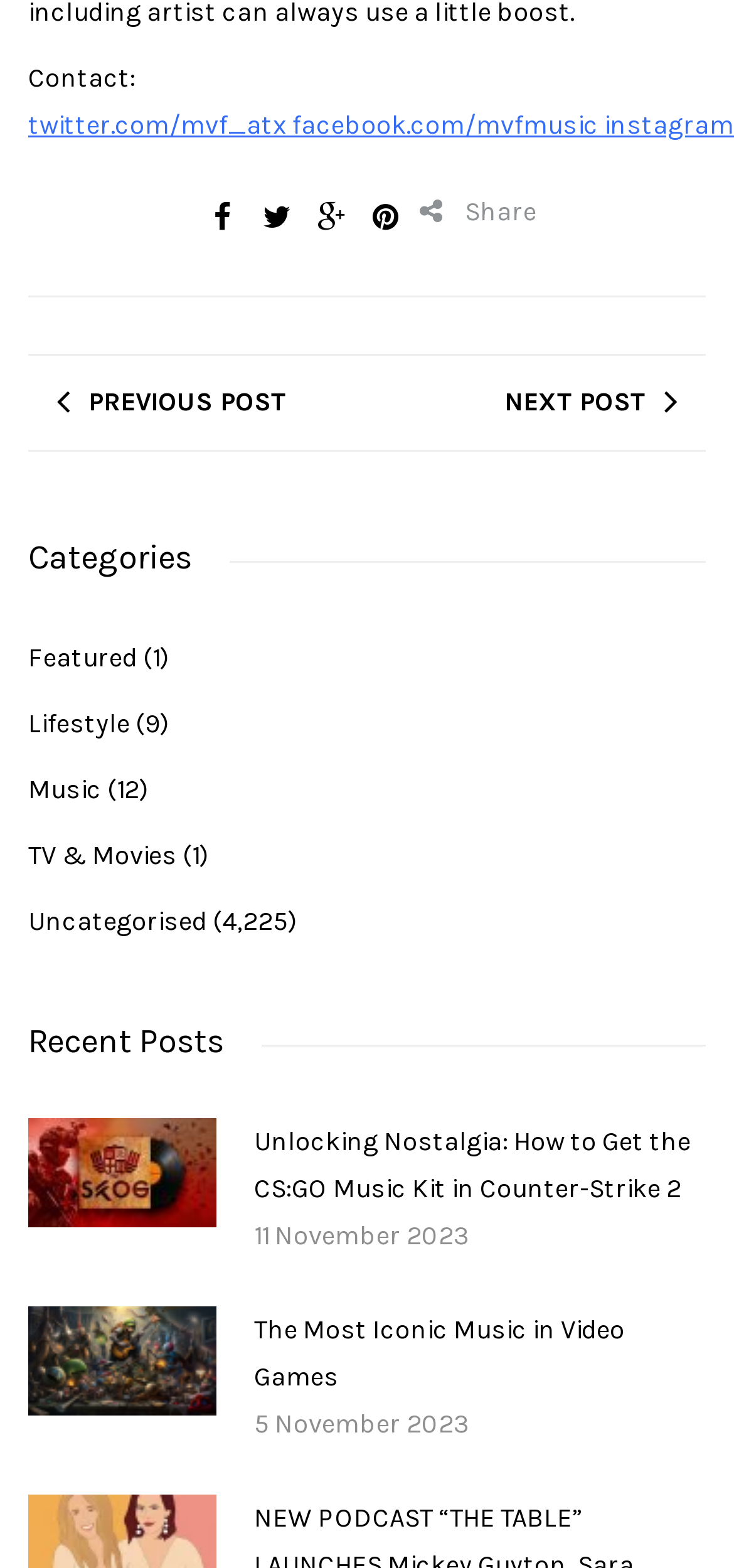Please find the bounding box for the UI element described by: "Privacy Policy".

None